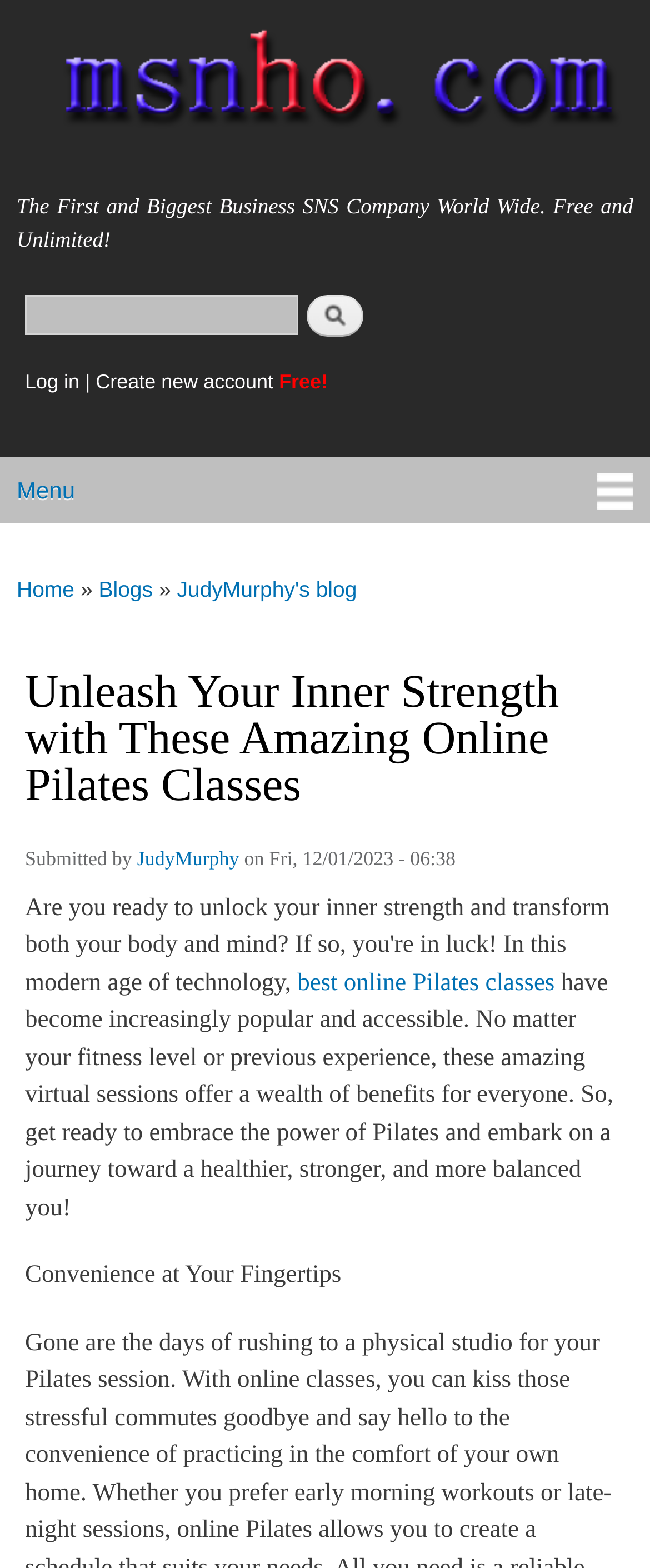What is the benefit of online Pilates classes?
Give a thorough and detailed response to the question.

I found the answer by reading the text in the blog post, which says 'these amazing virtual sessions offer a wealth of benefits for everyone. So, get ready to embrace the power of Pilates and embark on a journey toward a healthier, stronger, and more balanced you!'.